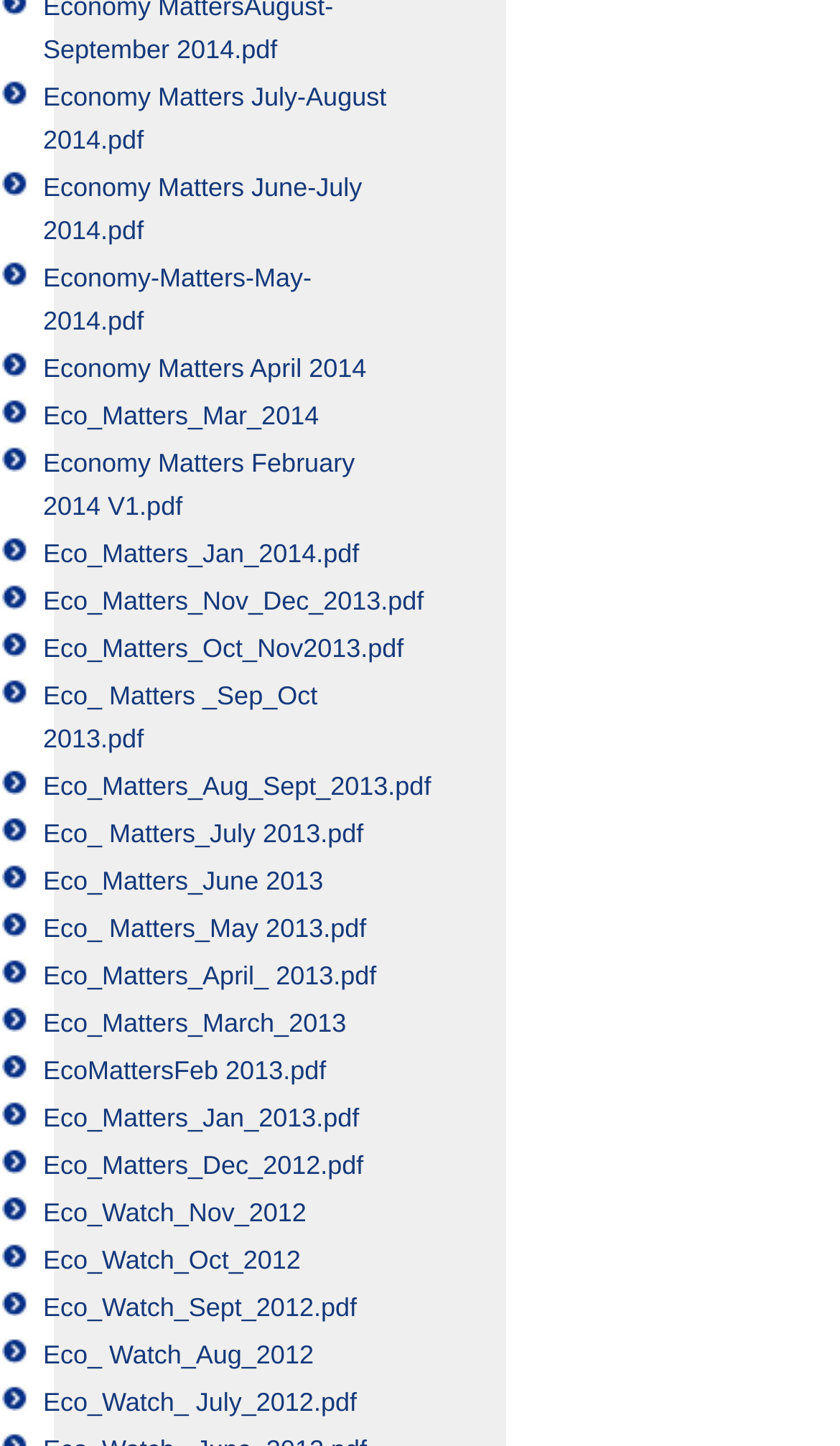Please determine the bounding box coordinates for the element with the description: "Economy Matters April 2014".

[0.051, 0.244, 0.436, 0.265]